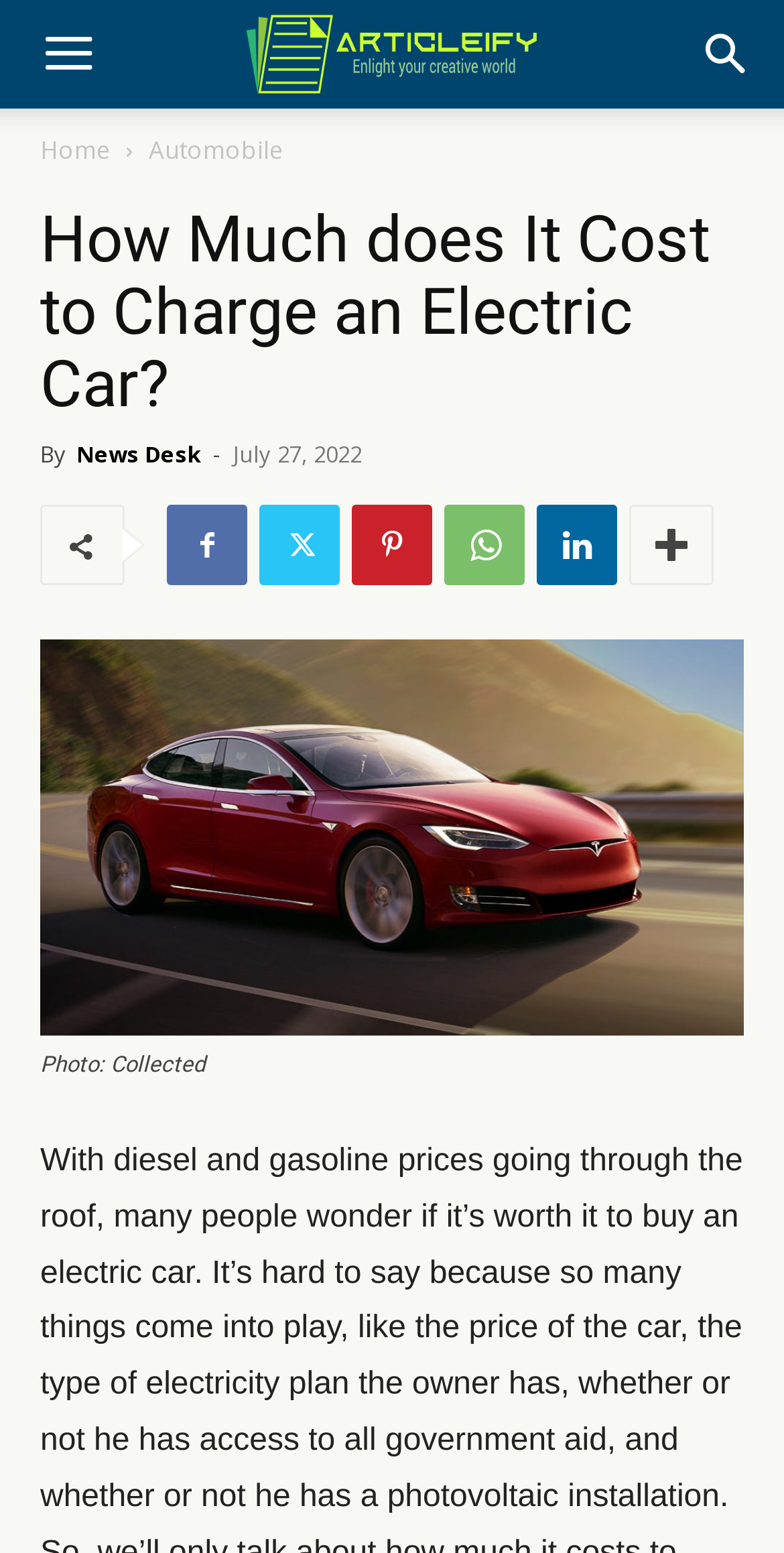Who is the author of the article? Please answer the question using a single word or phrase based on the image.

News Desk